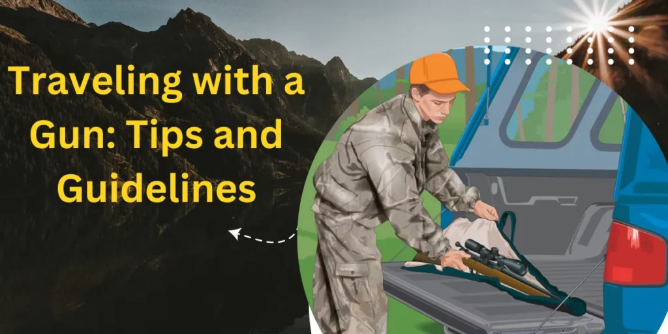Give a concise answer using only one word or phrase for this question:
What is the backdrop of the image?

Mountainous landscape